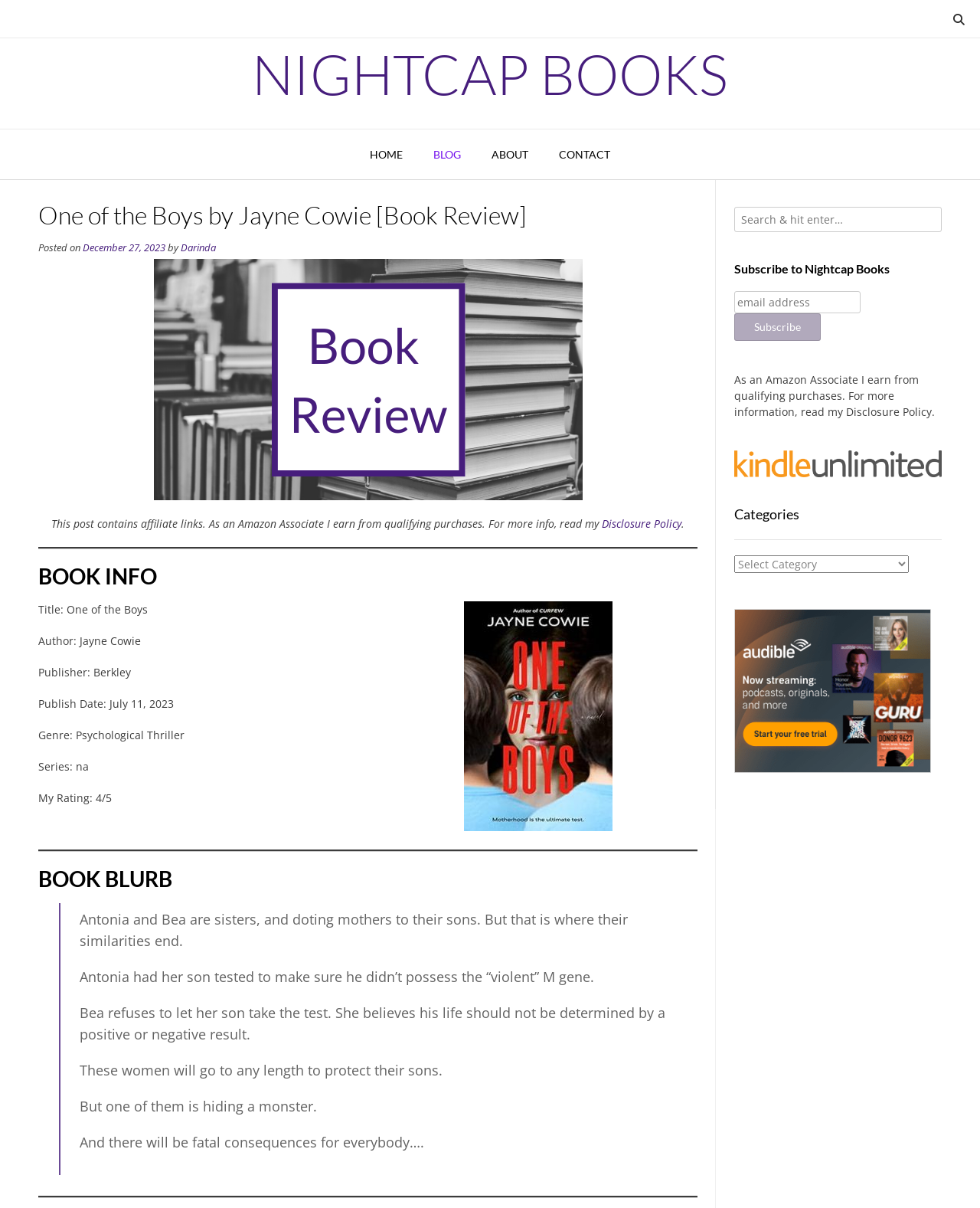Identify the bounding box of the UI element described as follows: "Representations". Provide the coordinates as four float numbers in the range of 0 to 1 [left, top, right, bottom].

None